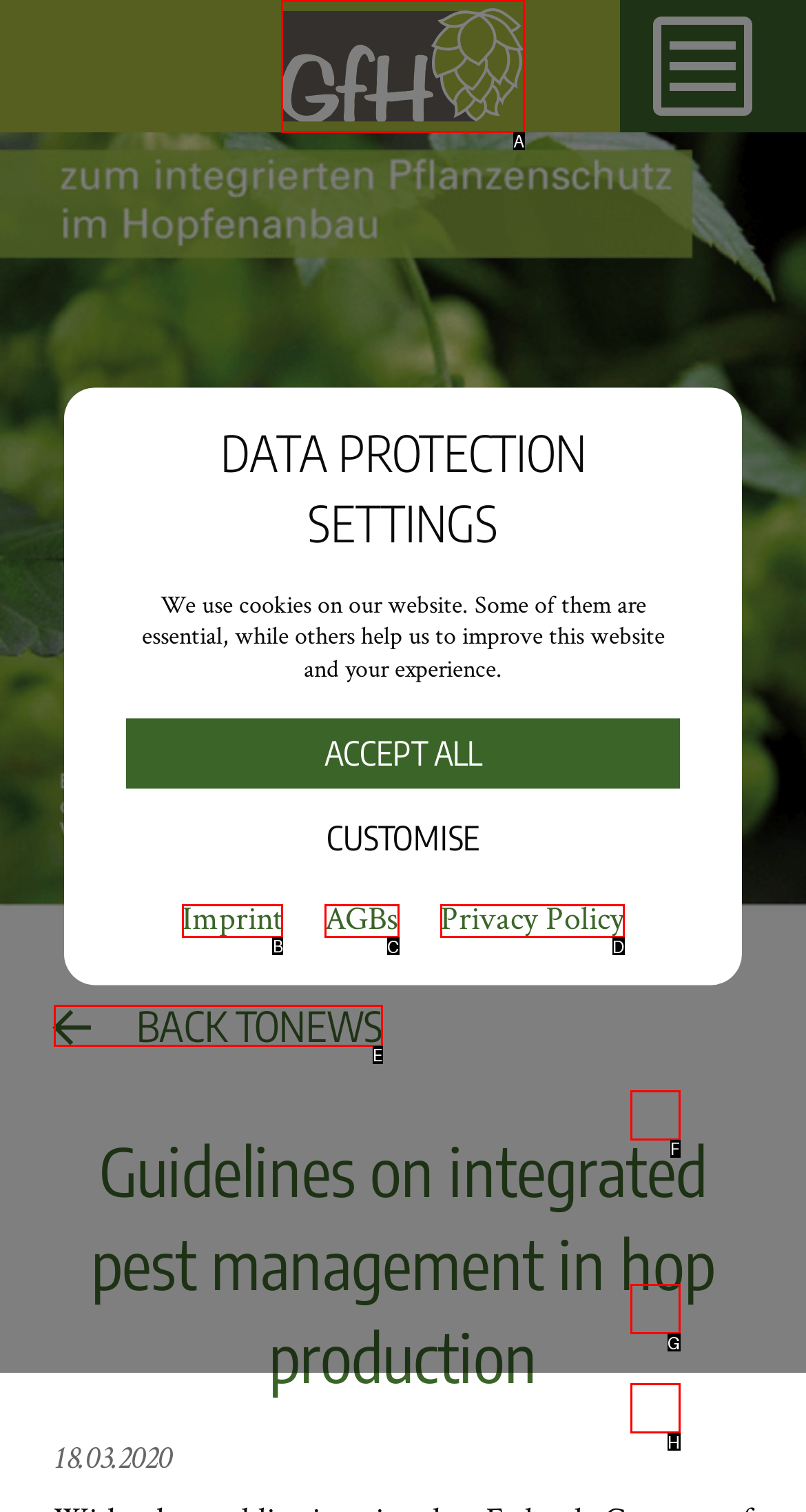Tell me which UI element to click to fulfill the given task: Click on Facebook link. Respond with the letter of the correct option directly.

None